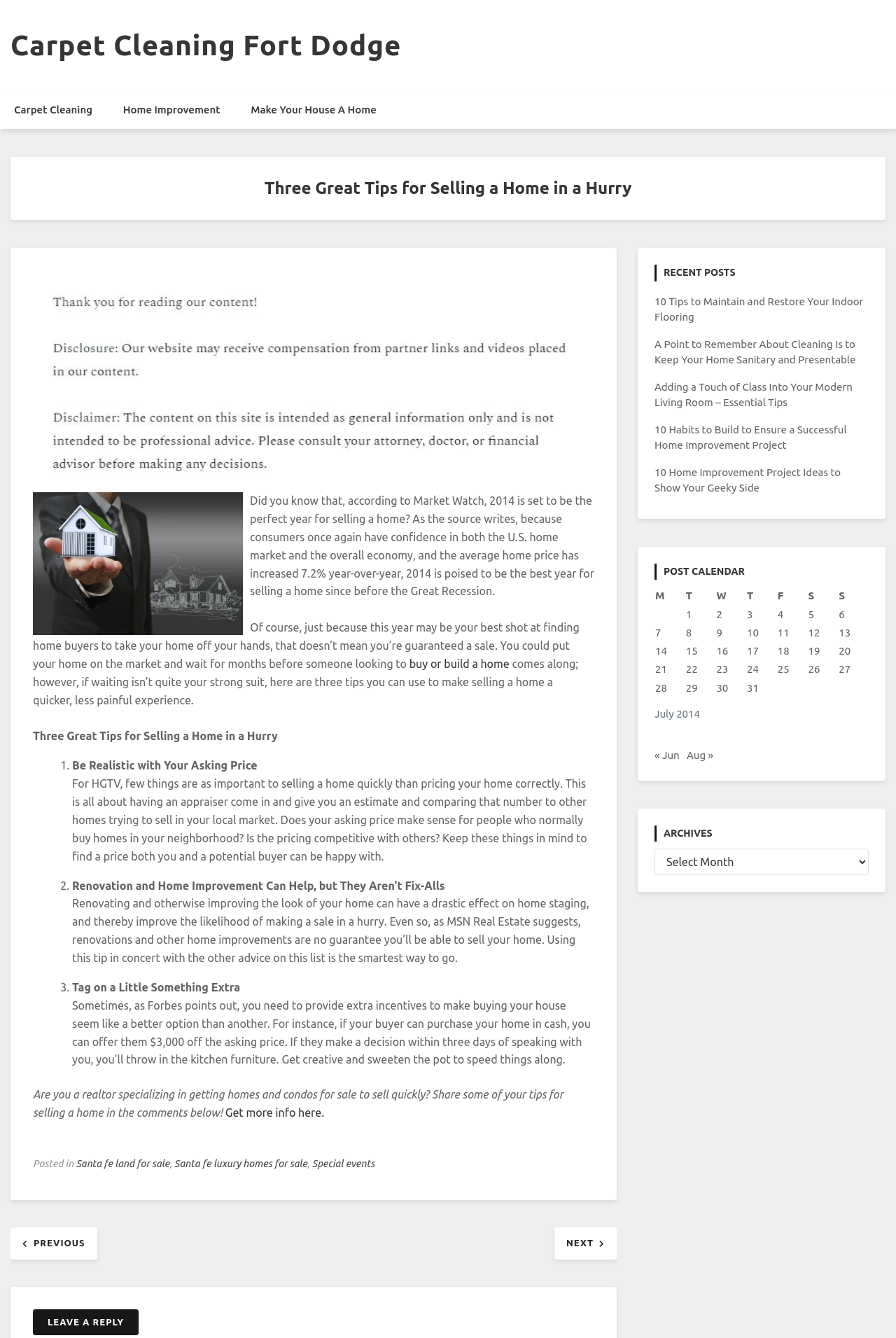What type of posts are listed in the 'Recent Posts' section?
Please provide a detailed and comprehensive answer to the question.

The 'Recent Posts' section lists several posts related to home improvement and maintenance, including topics such as flooring, cleaning, and living room design.